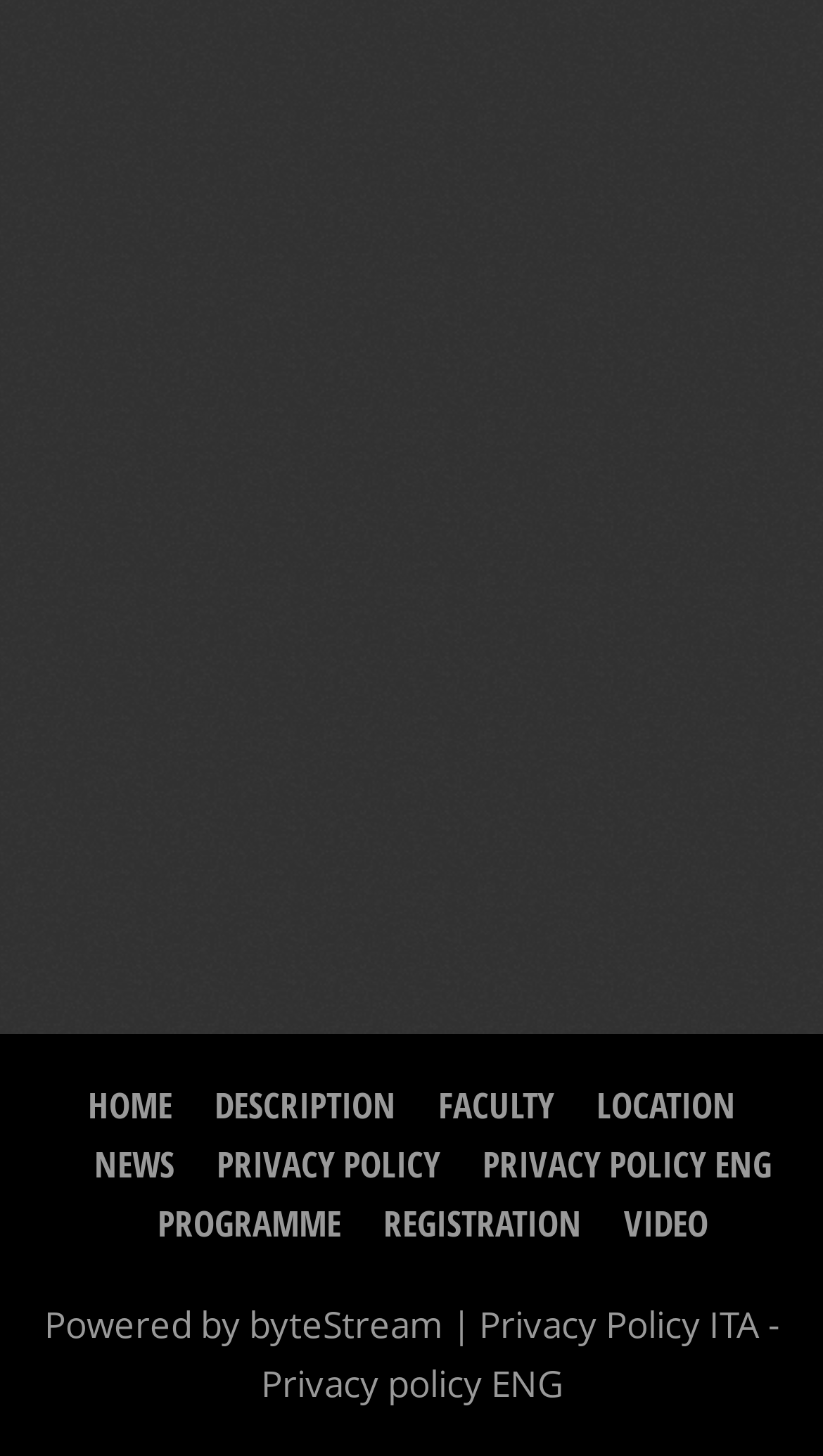Please answer the following question using a single word or phrase: 
What is the last link in the footer section?

Privacy policy ENG